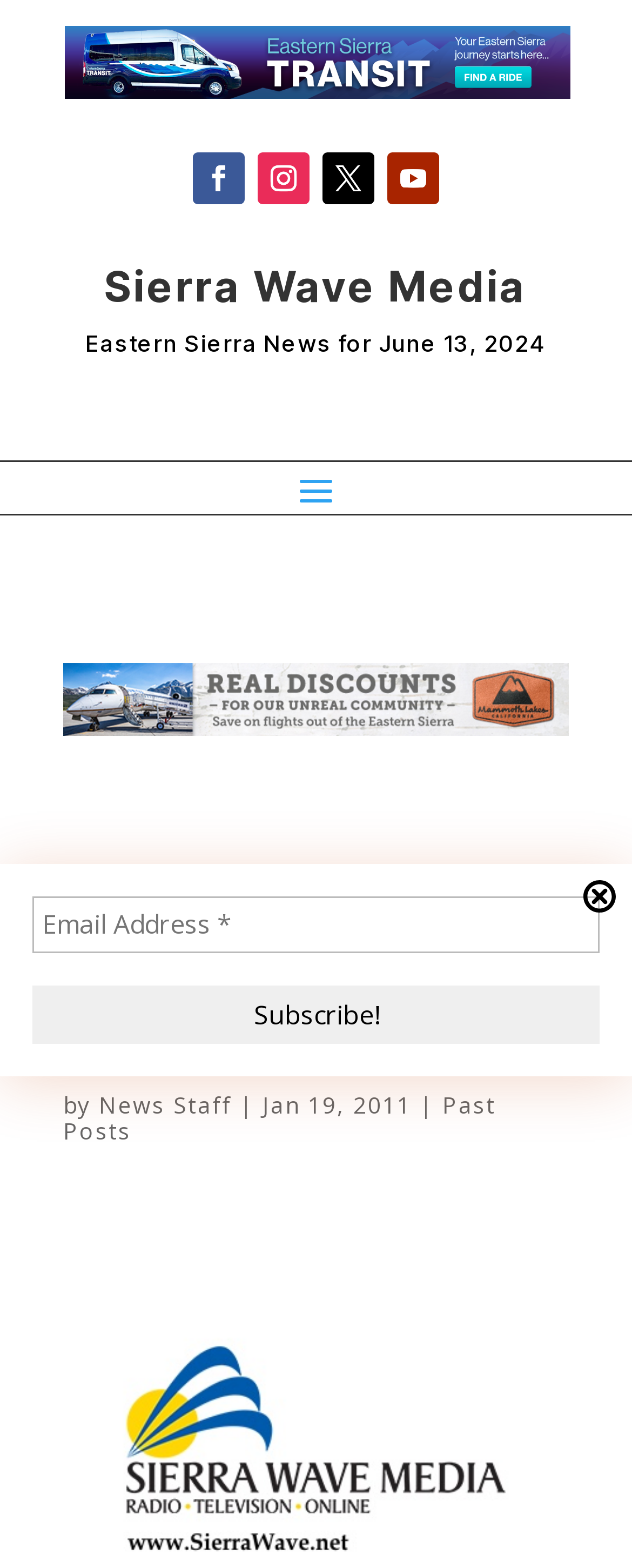Please identify the bounding box coordinates of the clickable region that I should interact with to perform the following instruction: "Click the subscribe button". The coordinates should be expressed as four float numbers between 0 and 1, i.e., [left, top, right, bottom].

[0.051, 0.628, 0.949, 0.666]